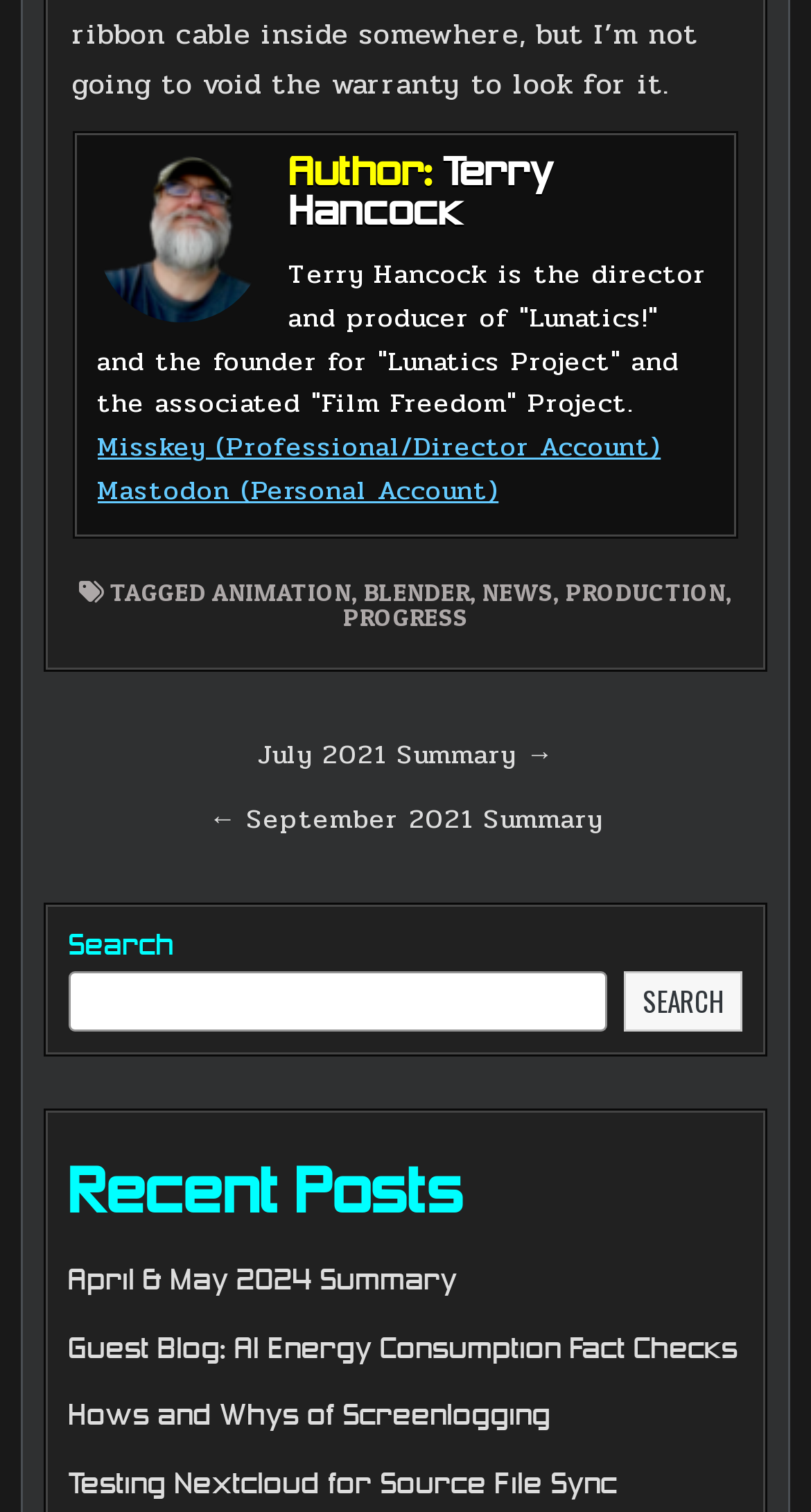Show the bounding box coordinates of the element that should be clicked to complete the task: "Read recent post about April and May 2024 Summary".

[0.084, 0.836, 0.563, 0.86]